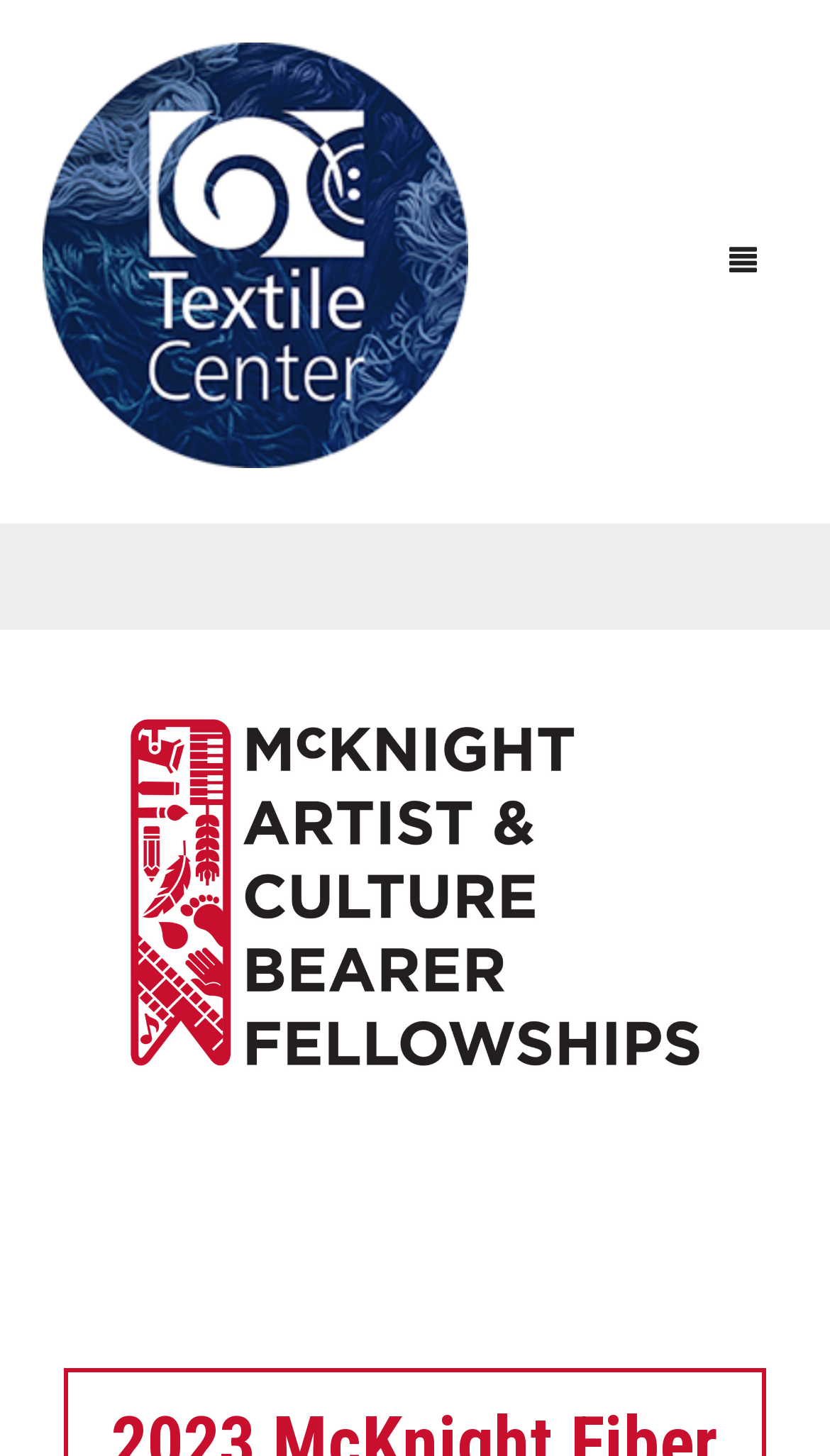Please pinpoint the bounding box coordinates for the region I should click to adhere to this instruction: "Explore the current exhibitions".

[0.0, 0.622, 1.0, 0.688]